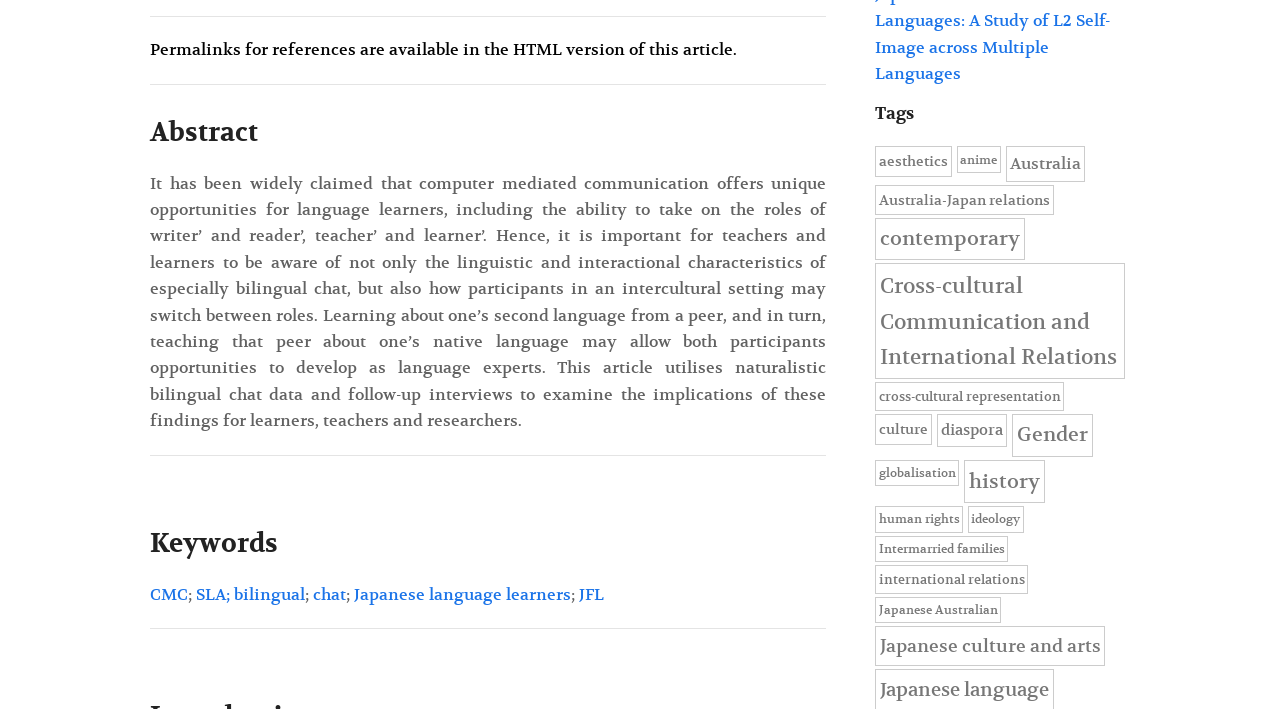For the following element description, predict the bounding box coordinates in the format (top-left x, top-left y, bottom-right x, bottom-right y). All values should be floating point numbers between 0 and 1. Description: Japanese culture and arts

[0.684, 0.884, 0.864, 0.939]